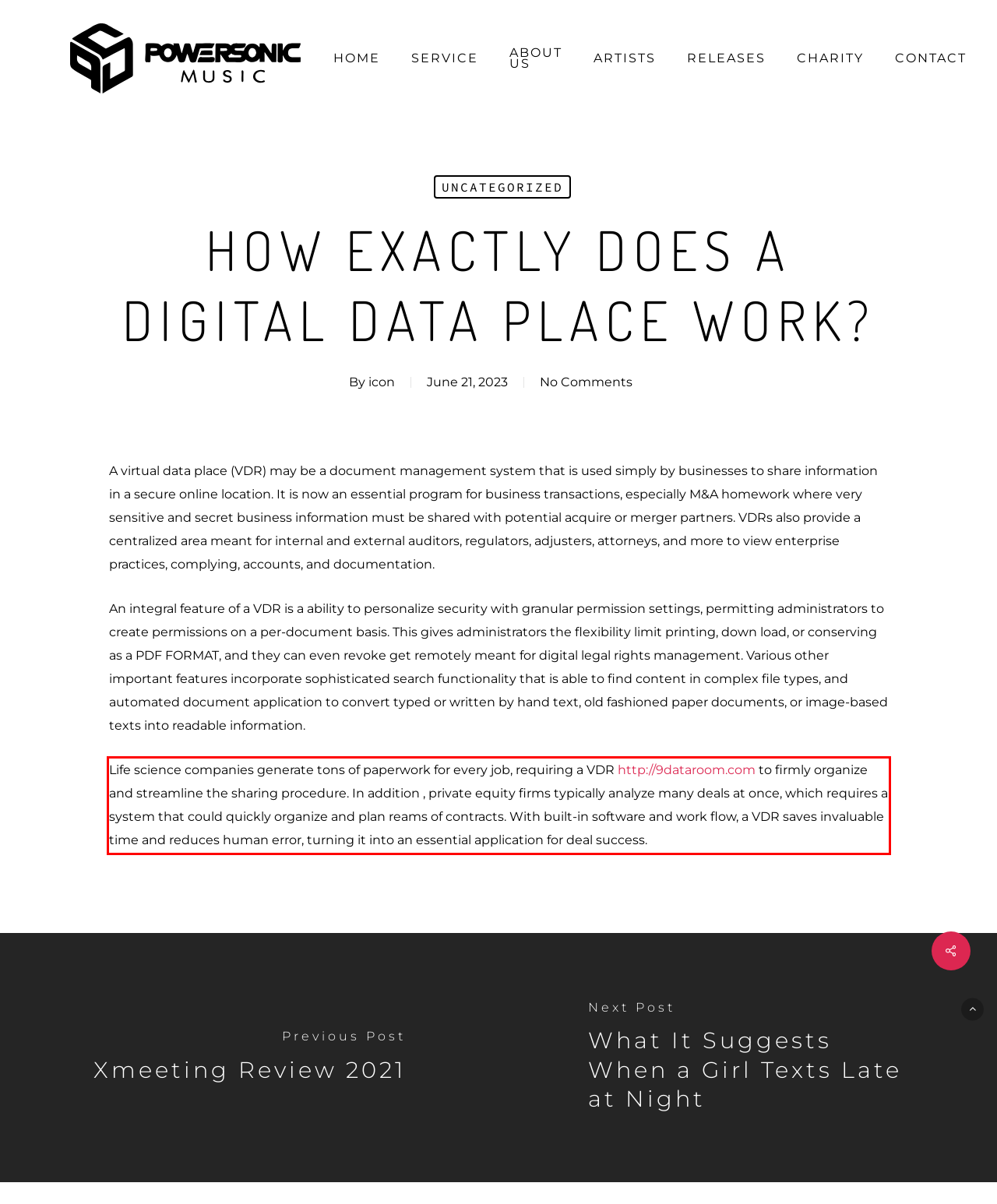From the given screenshot of a webpage, identify the red bounding box and extract the text content within it.

Life science companies generate tons of paperwork for every job, requiring a VDR http://9dataroom.com to firmly organize and streamline the sharing procedure. In addition , private equity firms typically analyze many deals at once, which requires a system that could quickly organize and plan reams of contracts. With built-in software and work flow, a VDR saves invaluable time and reduces human error, turning it into an essential application for deal success.